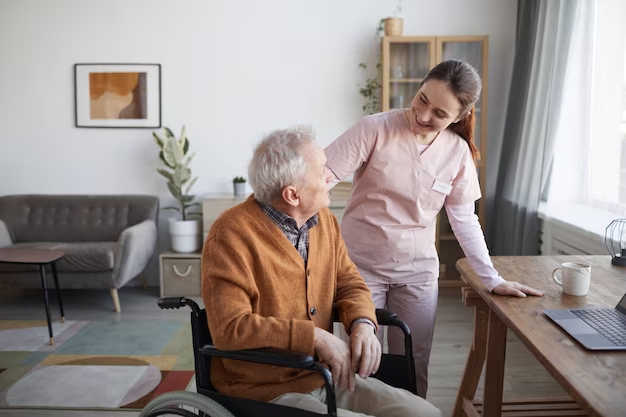Describe all the elements visible in the image meticulously.

The image captures a warm interaction in a senior living space, where a smiling female caregiver engages attentively with an elderly man seated in a wheelchair. The man, wearing a cozy orange cardigan over a button-up shirt, looks cheerful as he shares a moment with the caregiver, who is dressed in a soft pink uniform. The background features a well-decorated room, complete with a stylish couch, a coffee table, and houseplants that contribute to a welcoming atmosphere. The caregiver's genuine expression highlights the supportive and compassionate nature of dementia care, emphasizing the importance of human connection and assistance in enhancing the quality of life for individuals with dementia at home.